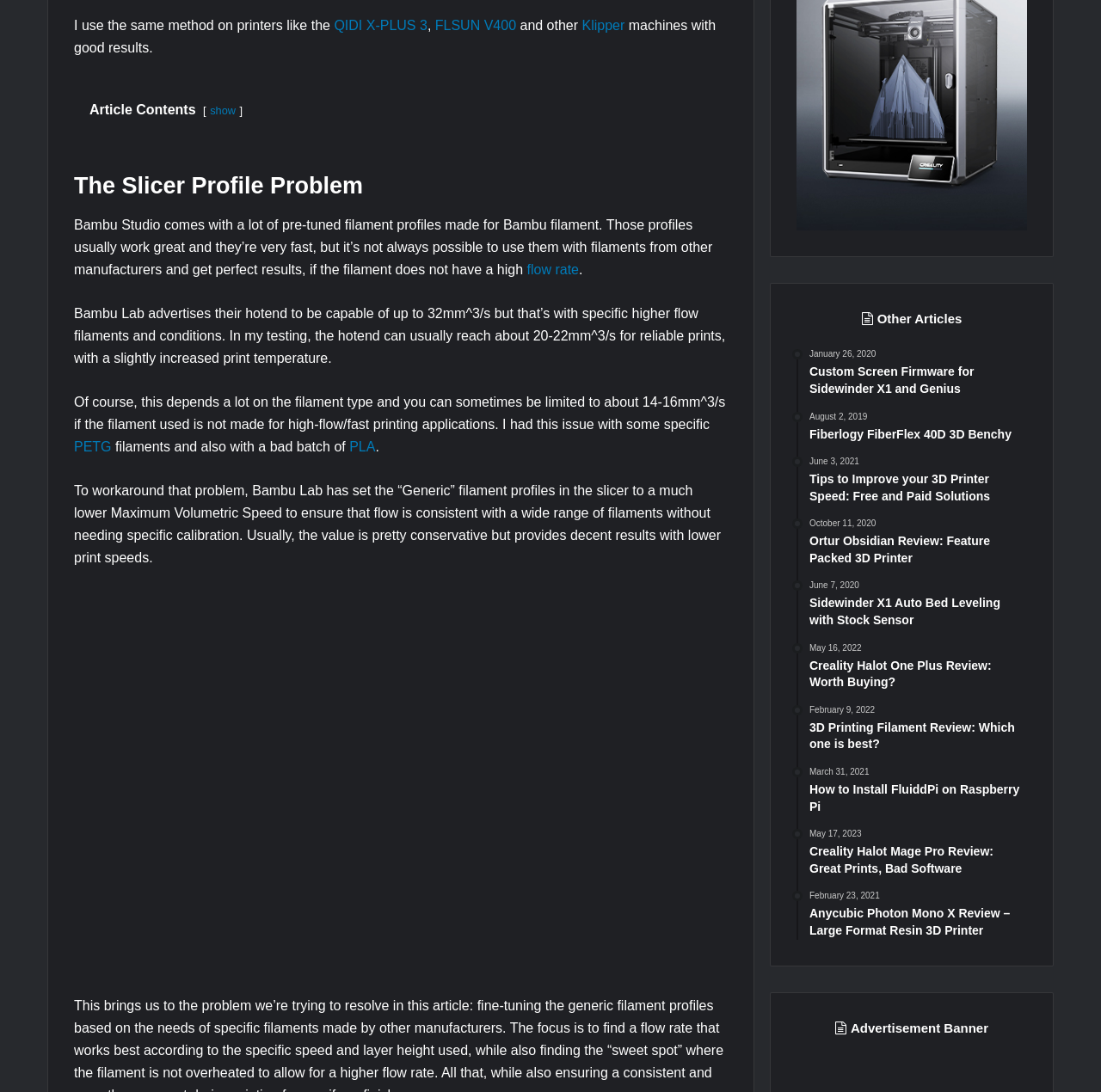Could you locate the bounding box coordinates for the section that should be clicked to accomplish this task: "show article contents".

[0.191, 0.095, 0.214, 0.107]